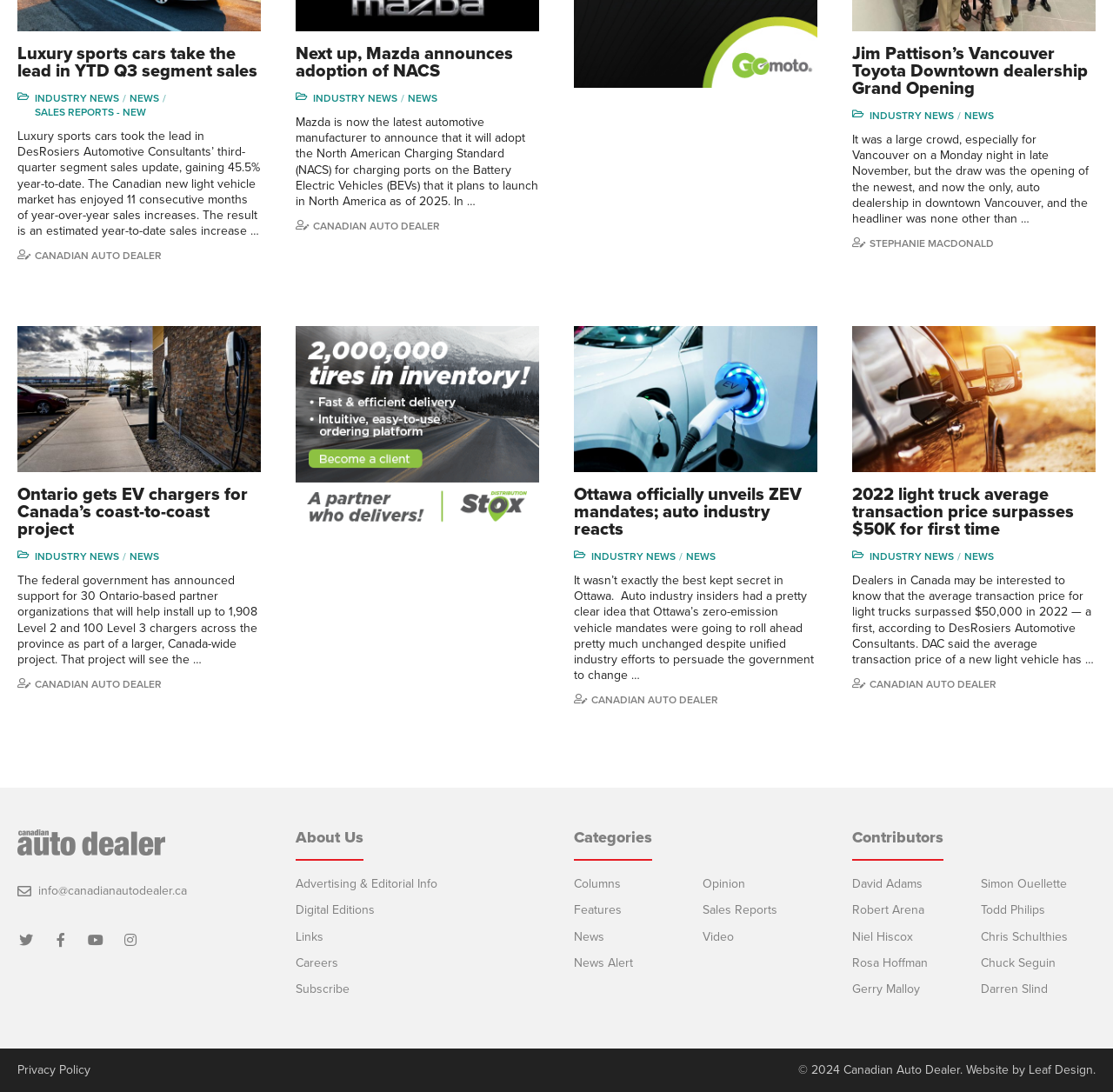Using the details in the image, give a detailed response to the question below:
What social media platforms does the publication have?

I found the links to the publication's social media accounts at the bottom of the page, including Twitter, Facebook, YouTube, and Instagram. This suggests that the publication has a presence on these platforms.